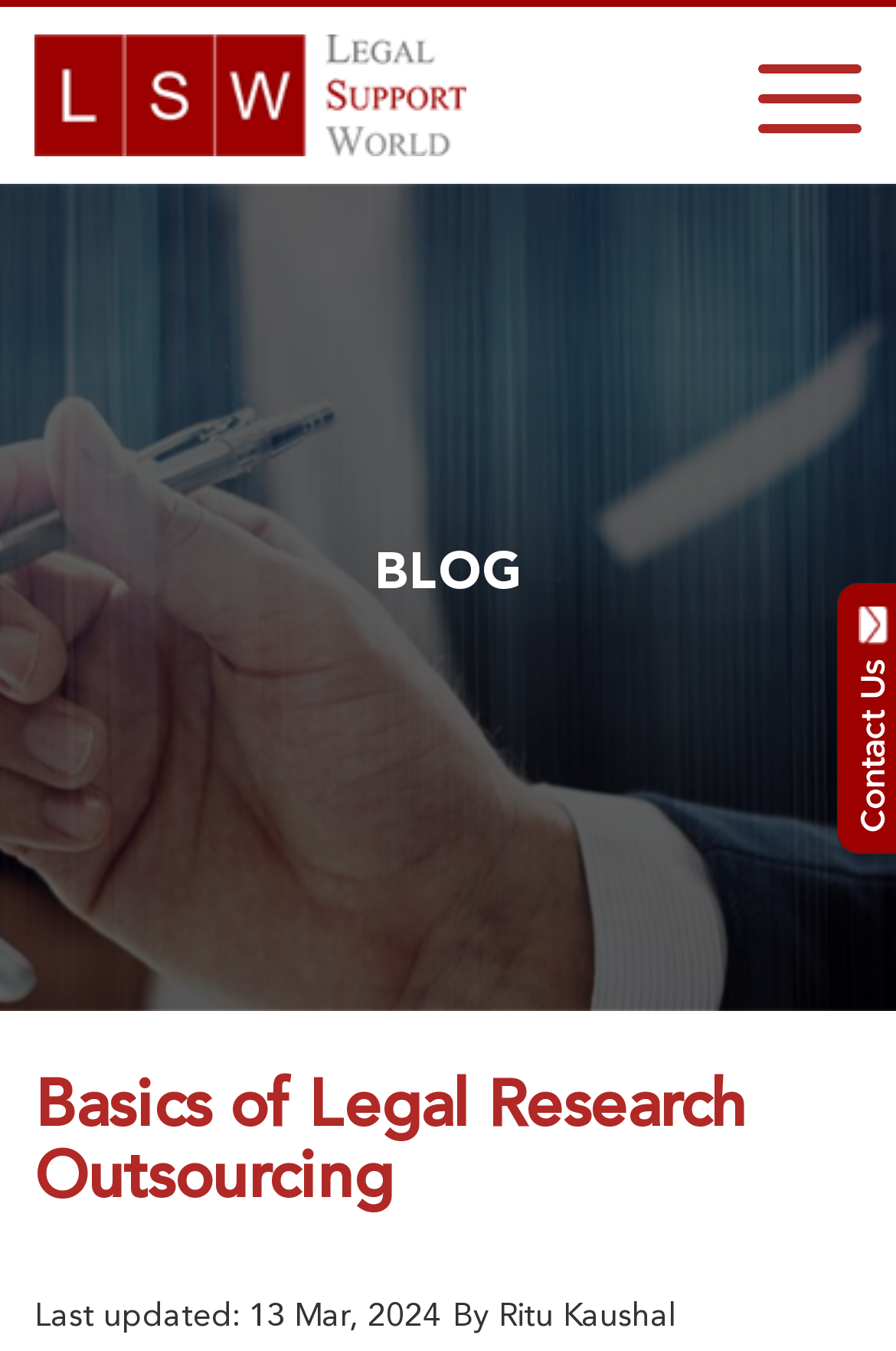What is the name of the section above the article?
By examining the image, provide a one-word or phrase answer.

BLOG